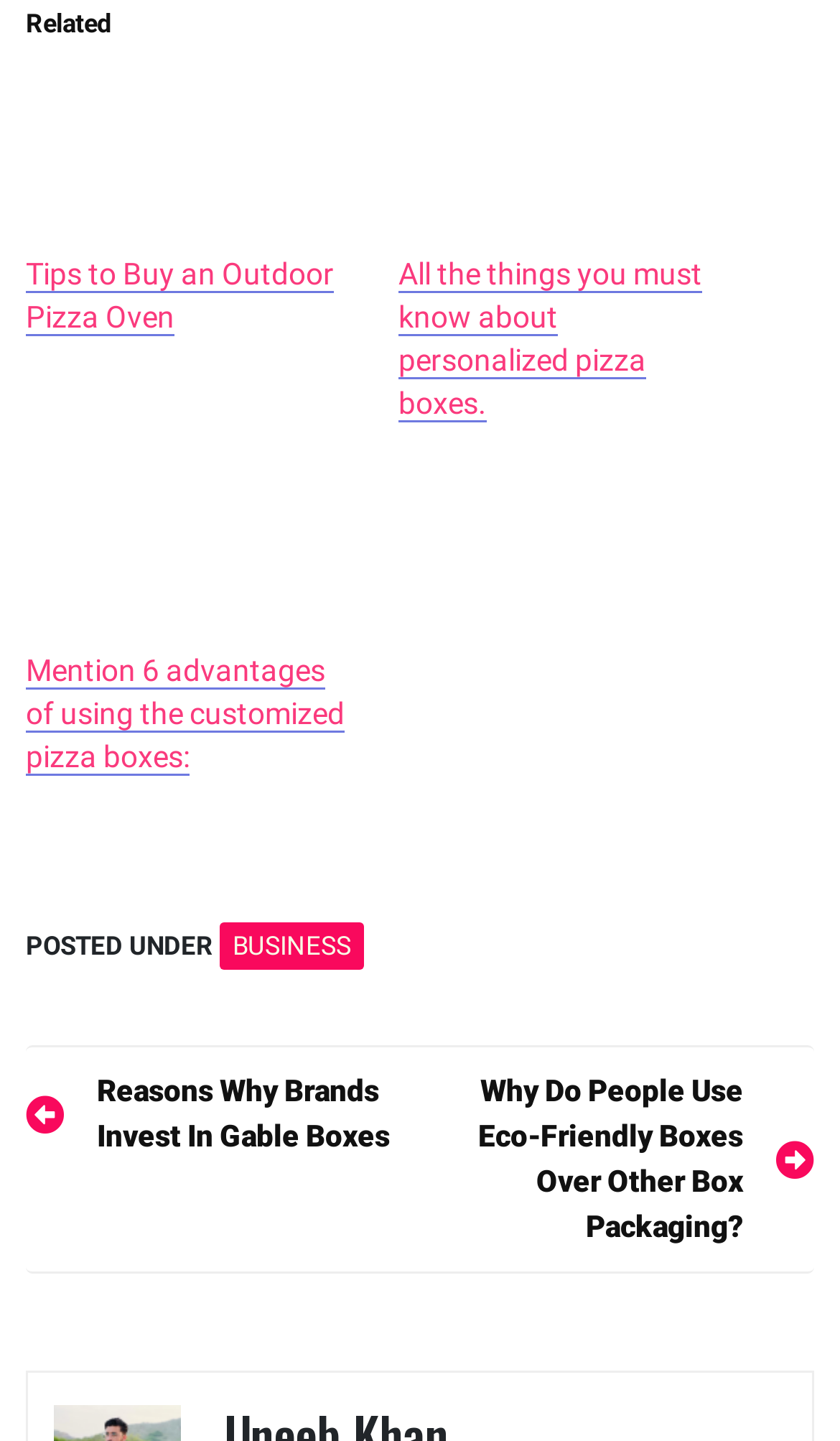What is the topic of the first heading?
Answer the question with just one word or phrase using the image.

Tips to Buy an Outdoor Pizza Oven